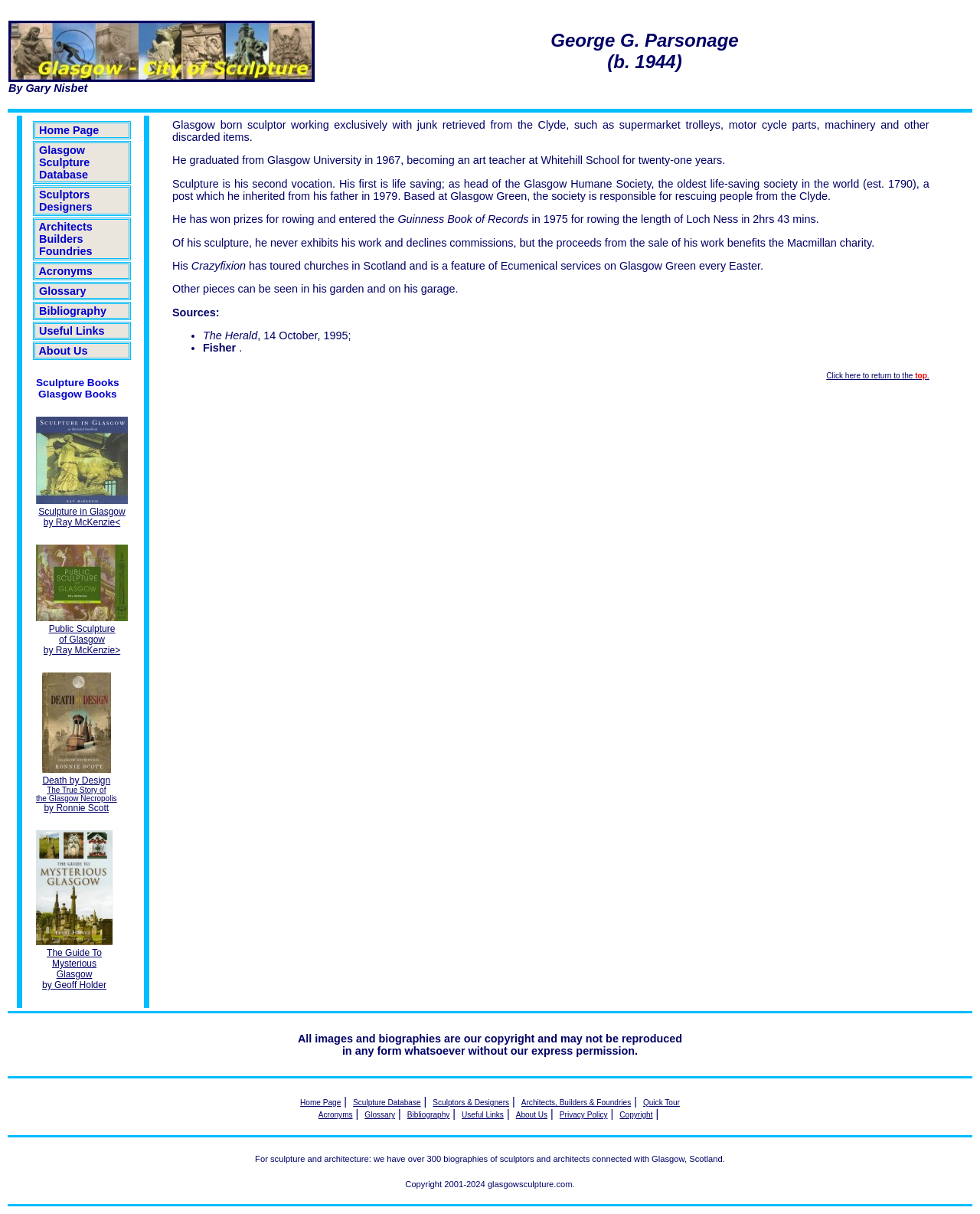What is the title of the website?
Please answer the question with as much detail and depth as you can.

The title of the website can be found in the first link of the first table cell, which is 'Glasgow - City of Sculpture'.